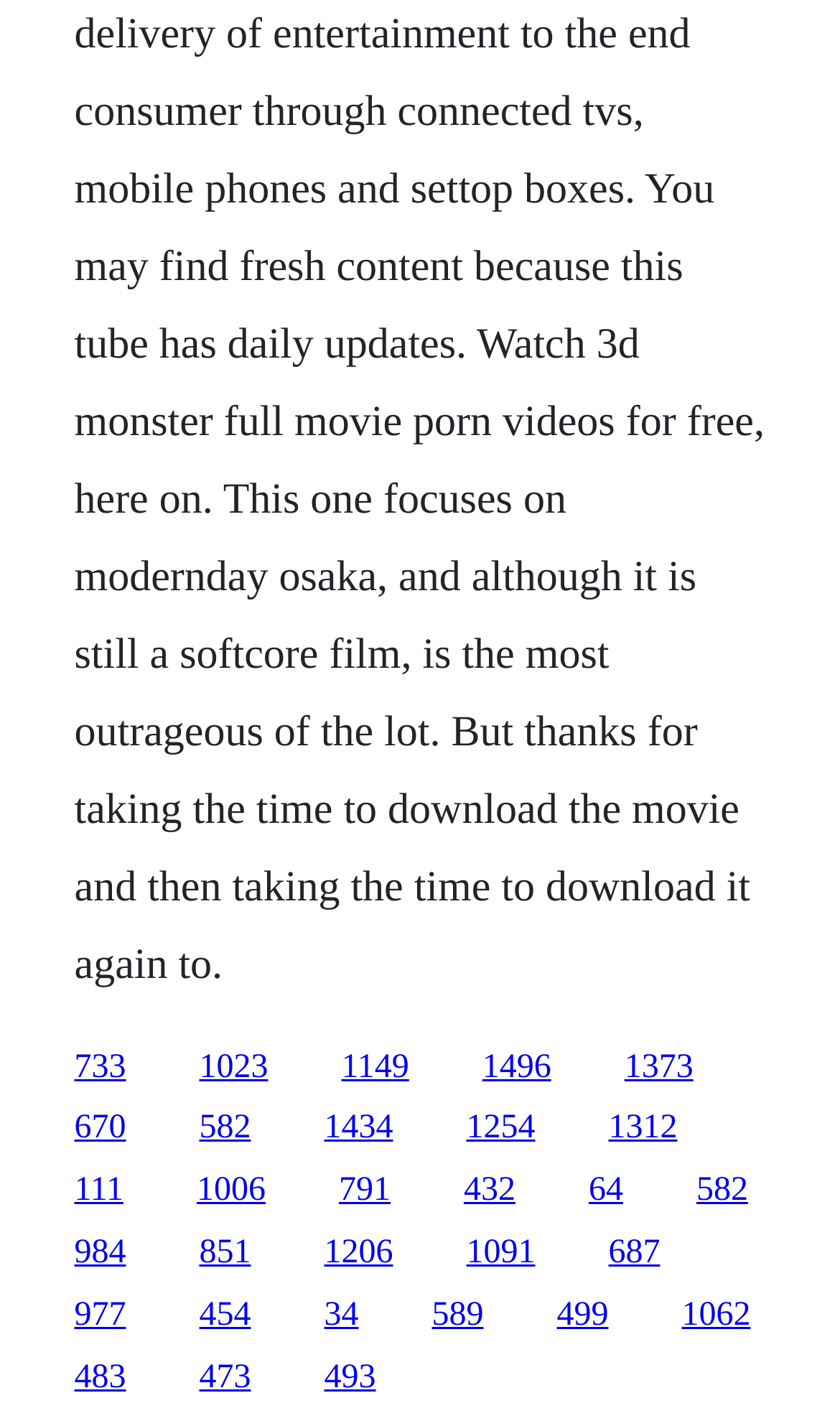Please find the bounding box for the following UI element description. Provide the coordinates in (top-left x, top-left y, bottom-right x, bottom-right y) format, with values between 0 and 1: 1062

[0.812, 0.909, 0.894, 0.935]